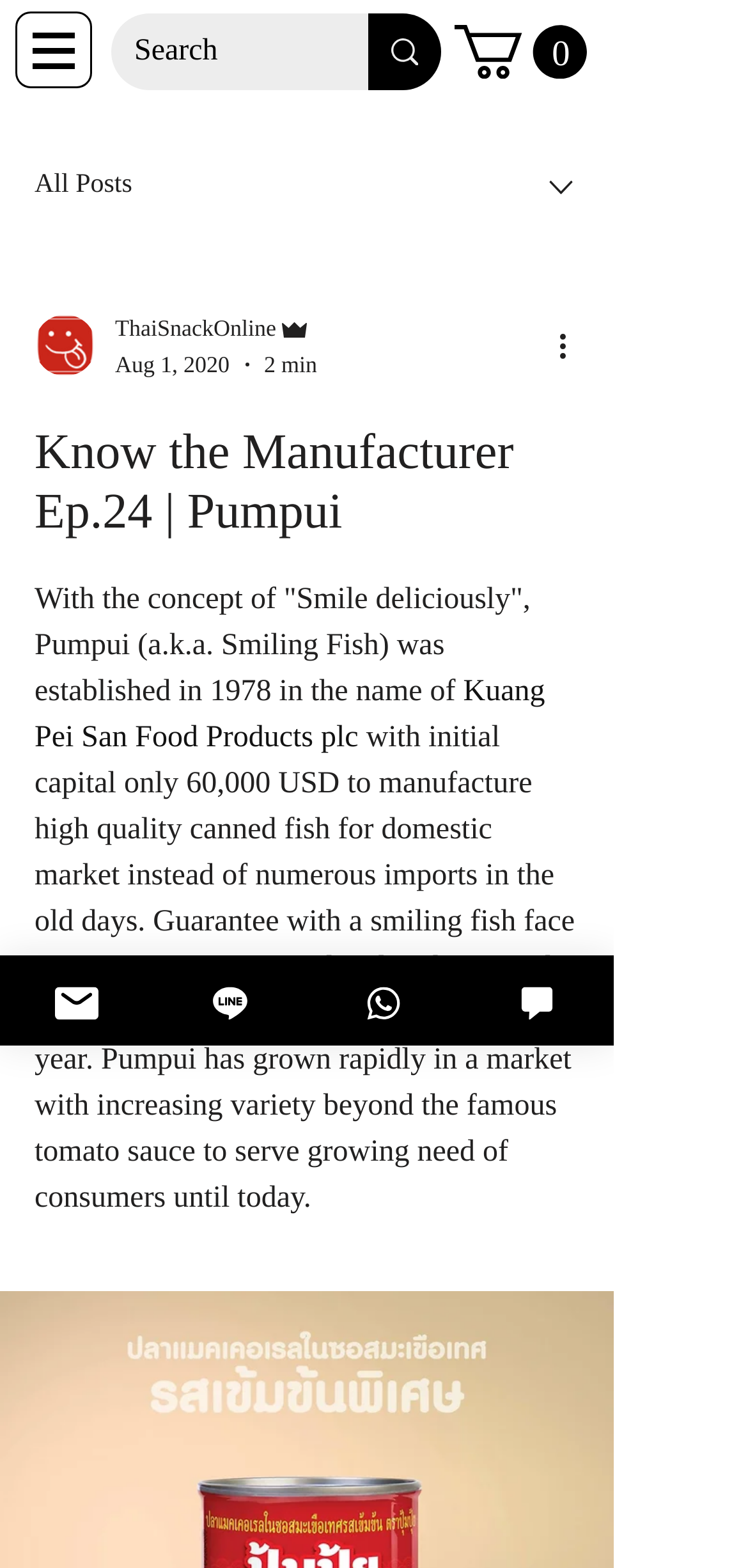What is the name of the writer?
Please answer the question with as much detail and depth as you can.

The name of the writer can be found in the author information section, where it is displayed as 'ThaiSnackOnline Admin'.